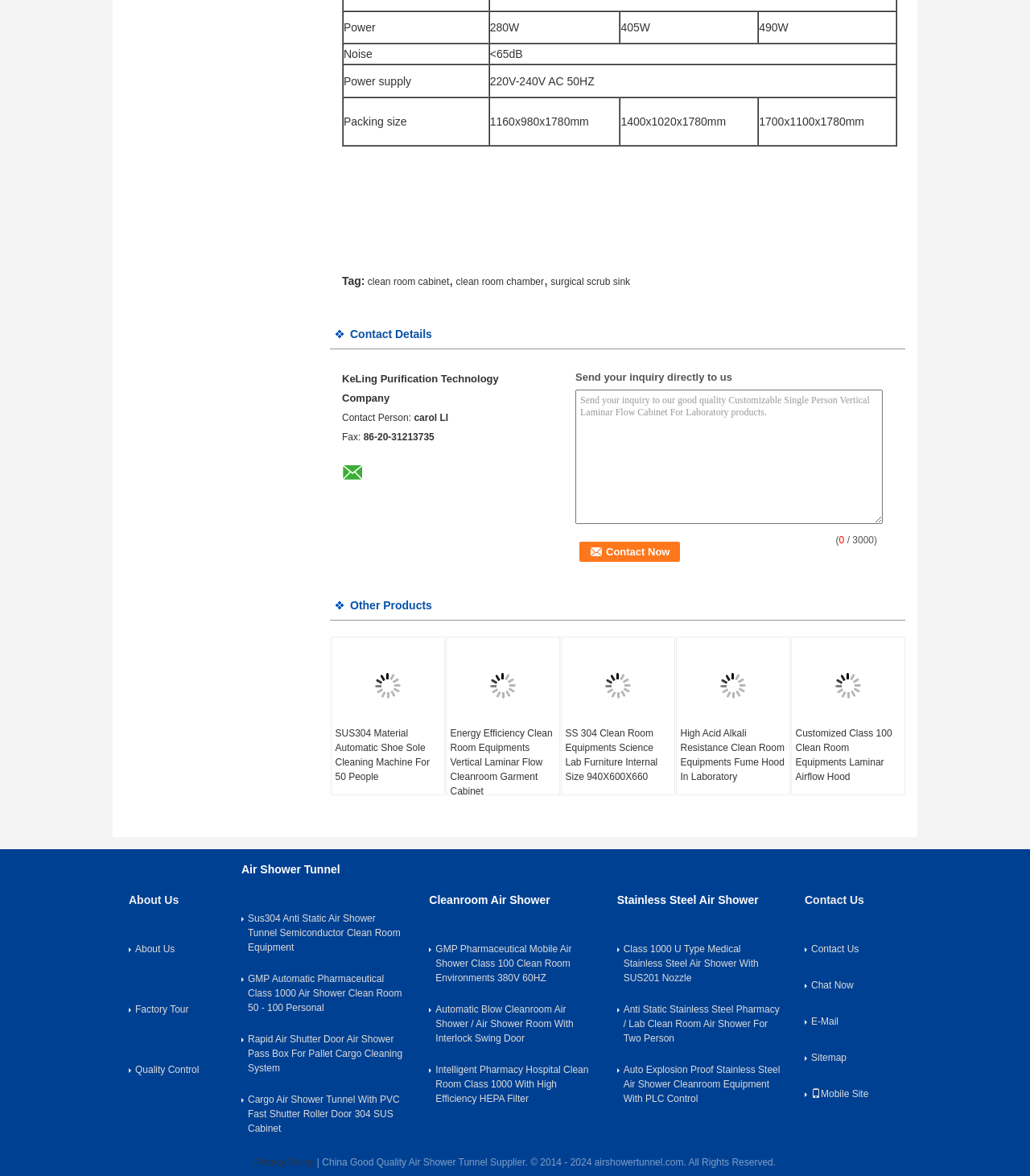Please give the bounding box coordinates of the area that should be clicked to fulfill the following instruction: "Search for something". The coordinates should be in the format of four float numbers from 0 to 1, i.e., [left, top, right, bottom].

None